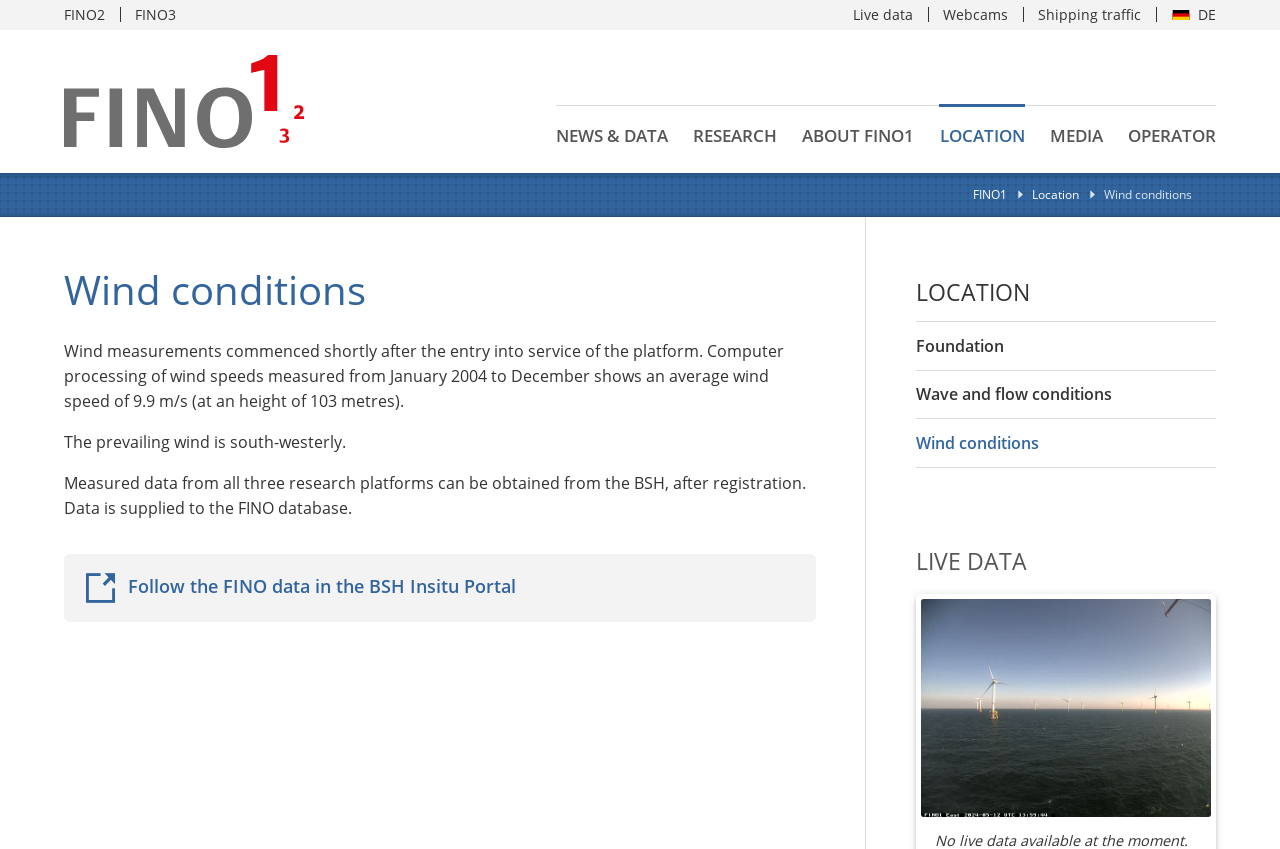What is the name of the research platform?
Please provide a single word or phrase in response based on the screenshot.

FINO1